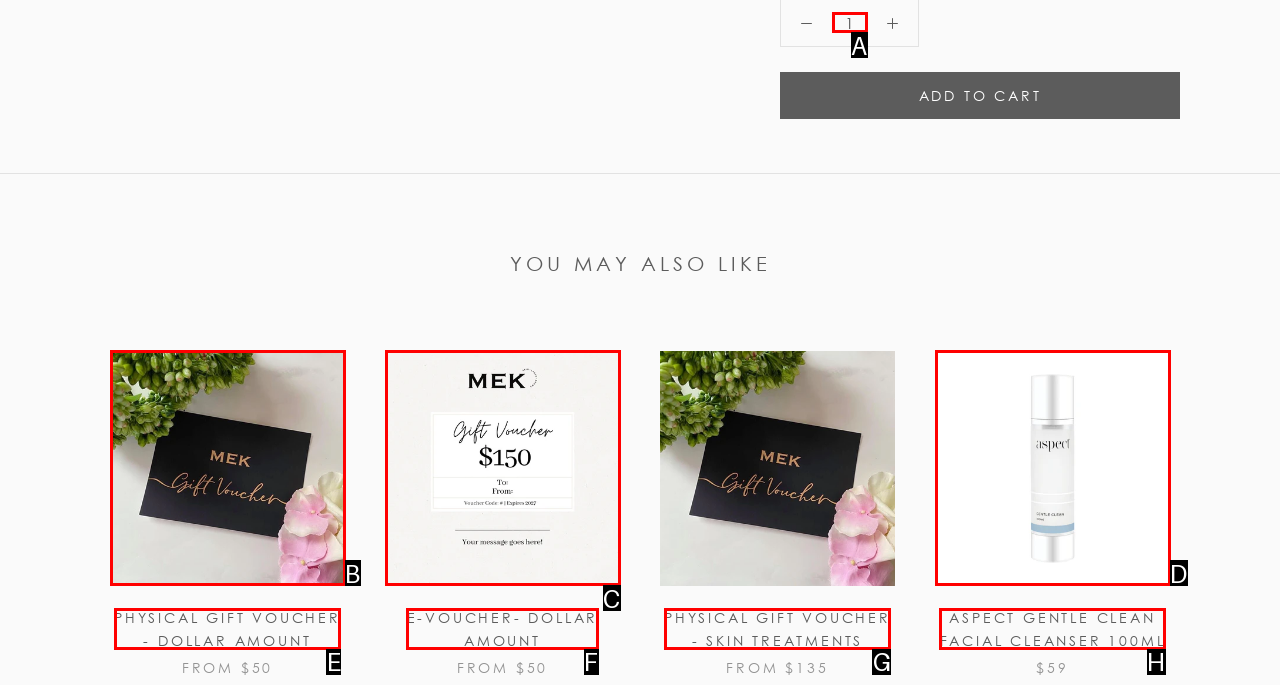Find the HTML element that corresponds to the description: parent_node: Email: name="EMAIL". Indicate your selection by the letter of the appropriate option.

None